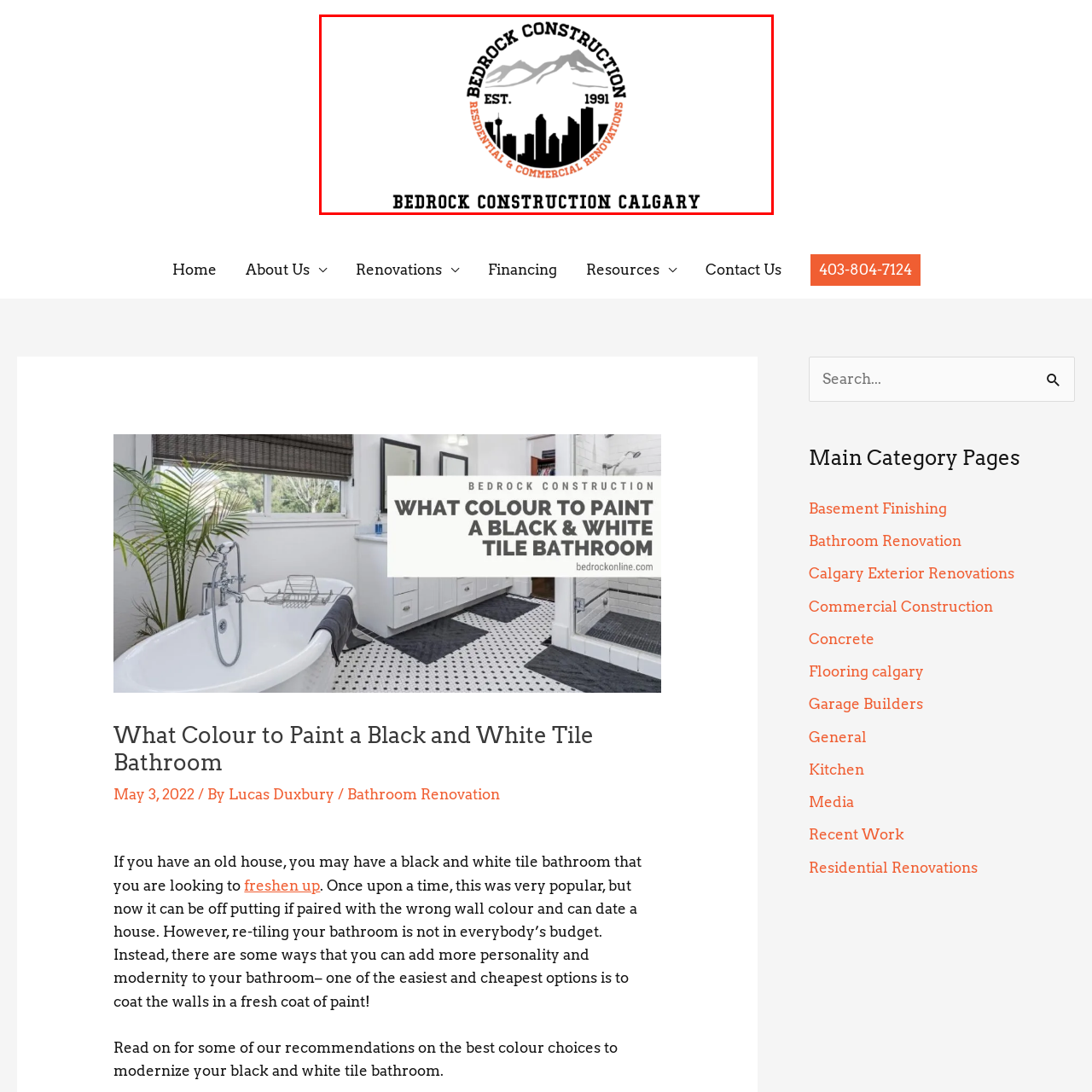Deliver a detailed explanation of the elements found in the red-marked area of the image.

The image features the logo of Bedrock Construction Calgary, which emphasizes the company's commitment to both residential and commercial renovations. The design incorporates a silhouette of a city skyline against a backdrop of mountains, symbolizing the company's connection to the Calgary area. The logo includes the text "BEDROCK CONSTRUCTION" prominently at the top, with "EST. 1991" indicating the founding year. Below, the phrase "BEDROCK CONSTRUCTION CALGARY" is displayed in a bold typeface, reinforcing the brand's local presence. This professional and streamlined design highlights Bedrock Construction's expertise and reliability in the renovation industry.